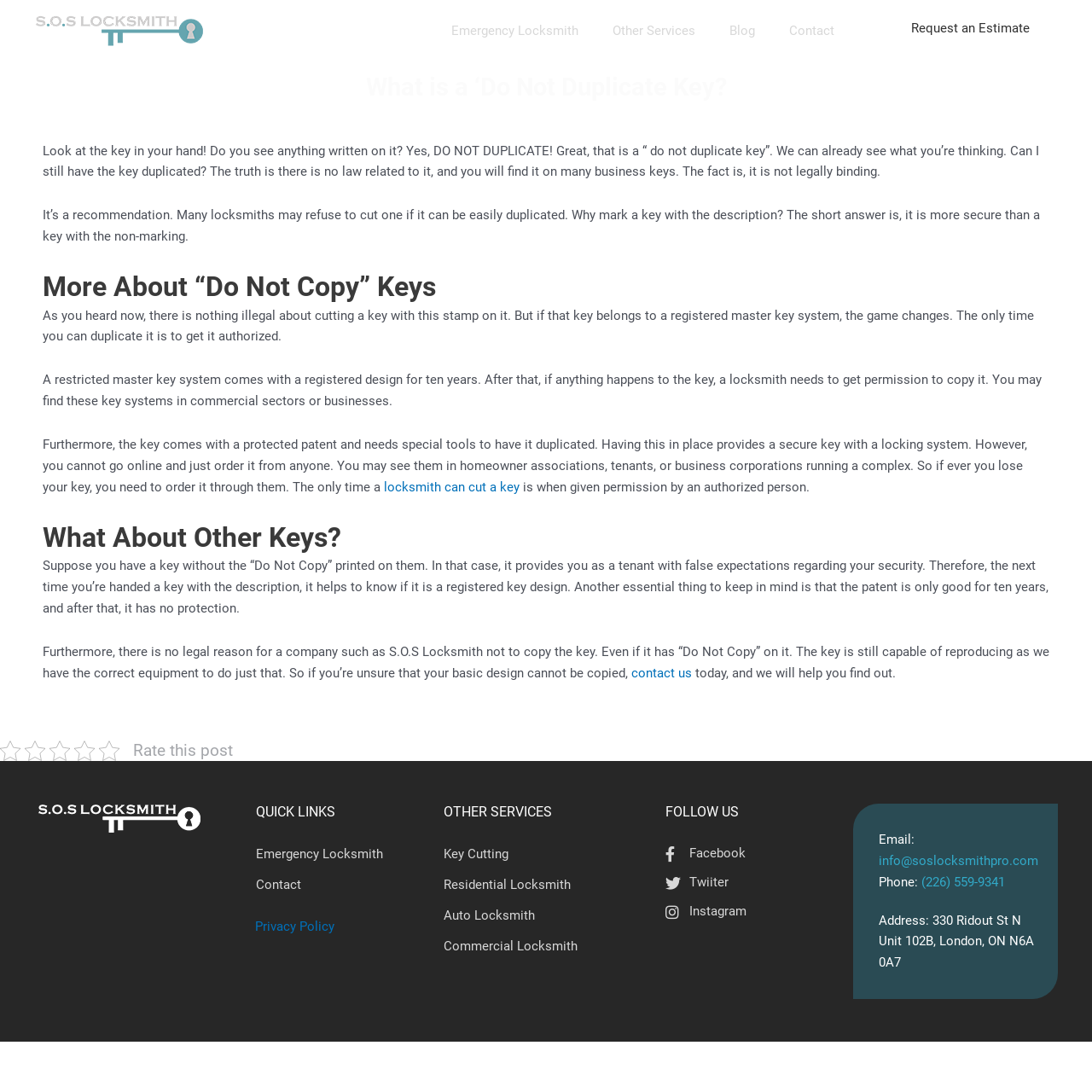Please identify the bounding box coordinates of the area that needs to be clicked to follow this instruction: "Follow S.O.S Locksmith on Facebook".

[0.609, 0.772, 0.781, 0.791]